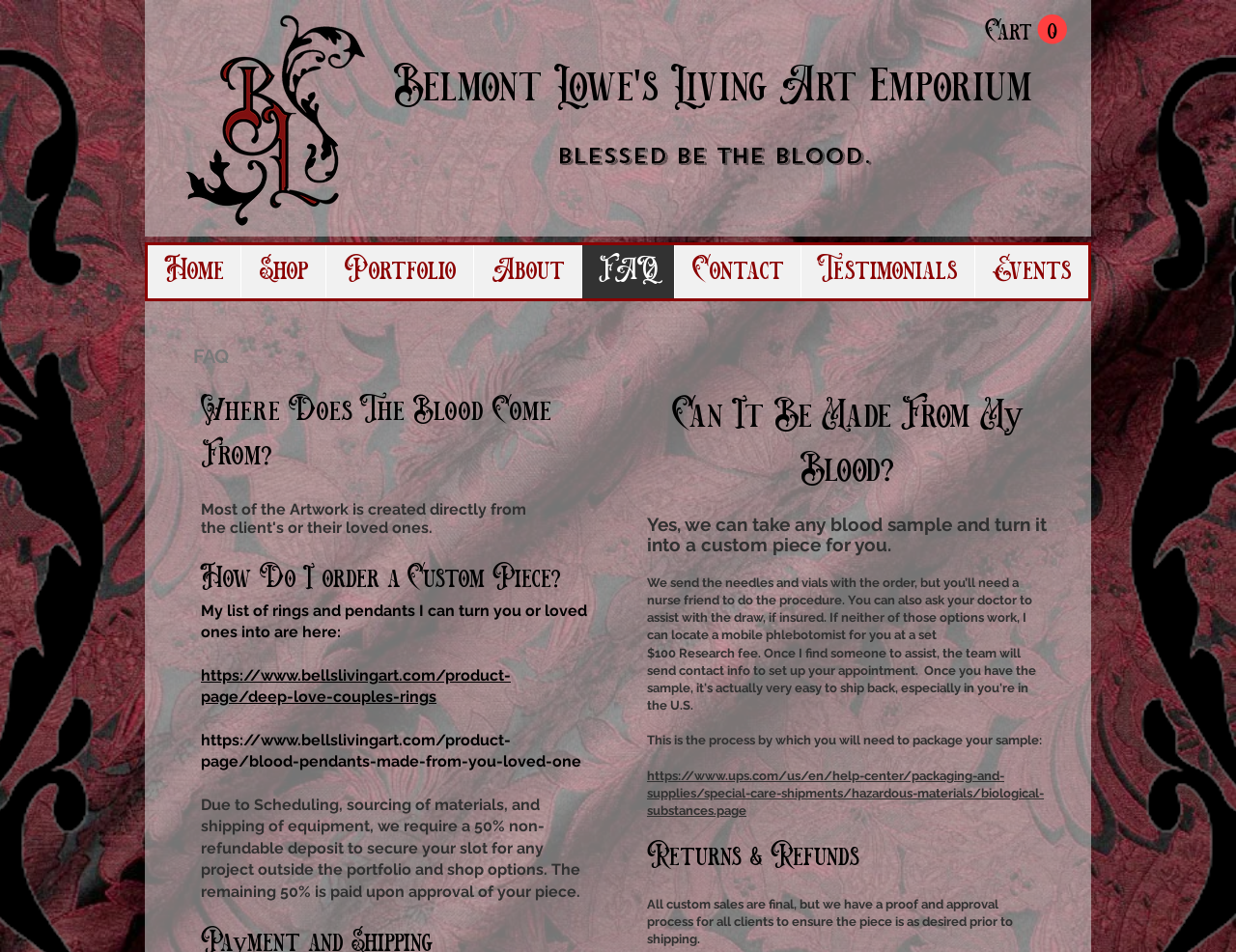Identify the main heading of the webpage and provide its text content.

Belmont Lowe's Living Art emporium